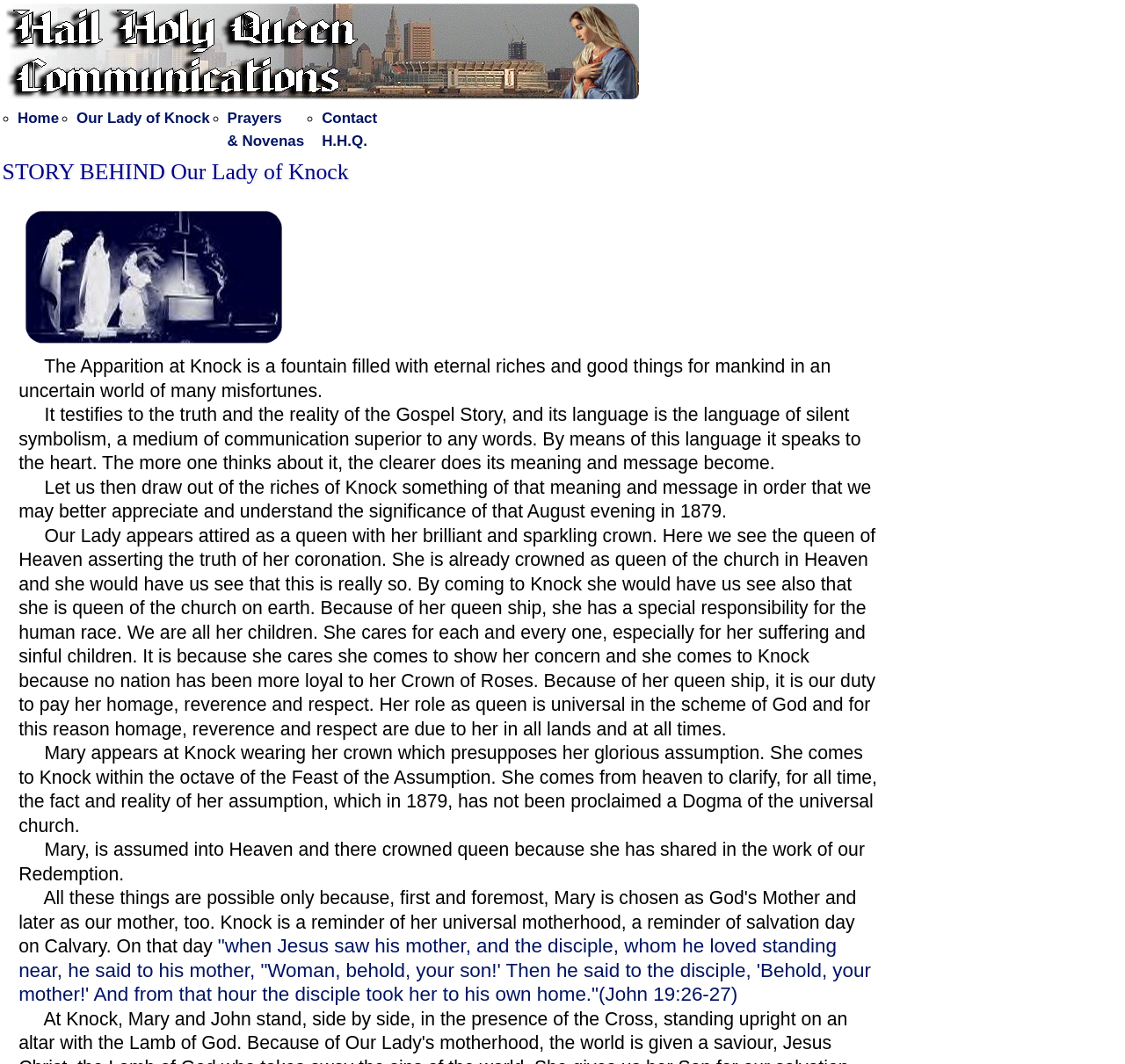Identify the bounding box of the UI component described as: "Prayers & Novenas".

[0.202, 0.103, 0.27, 0.14]